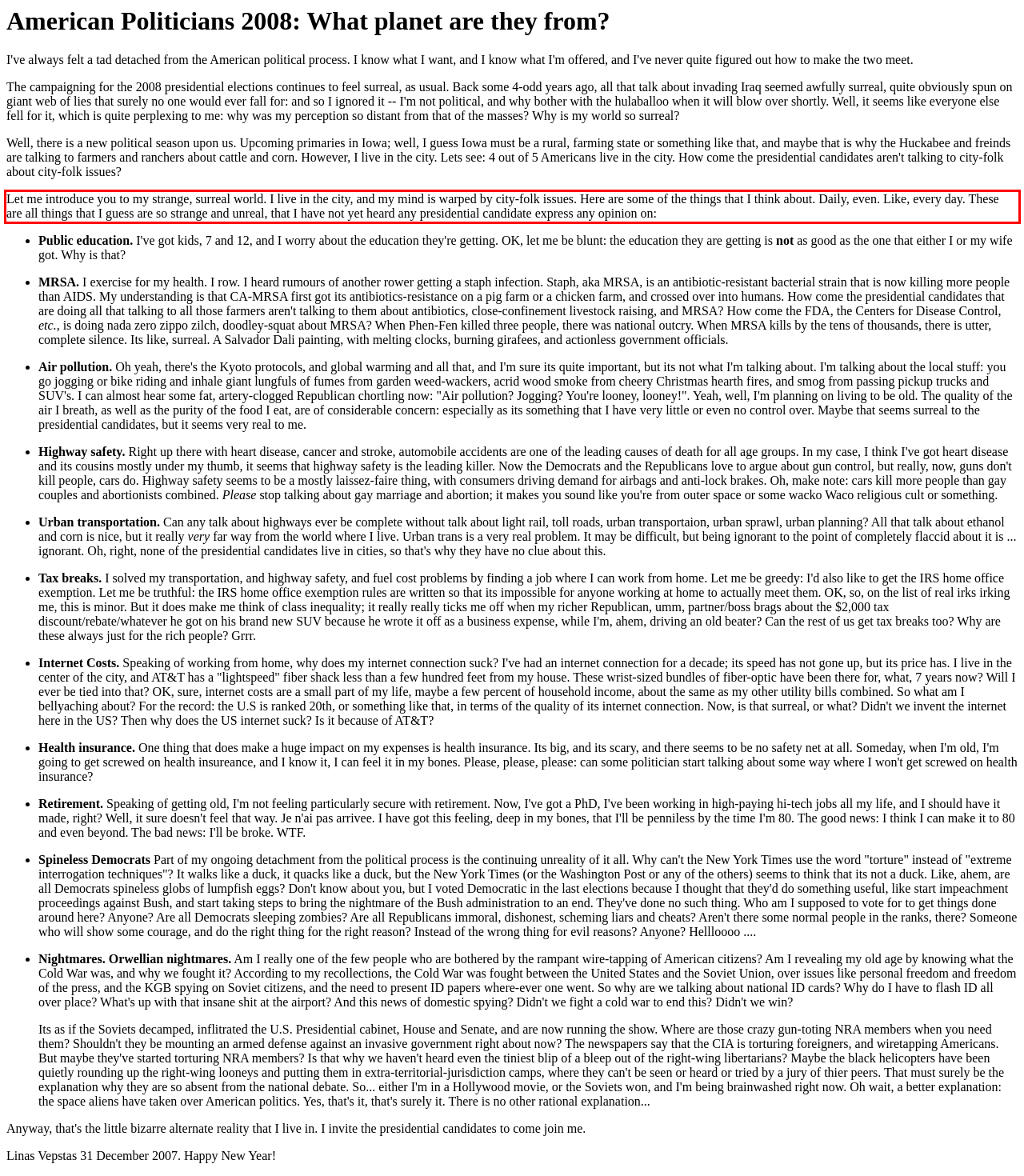Please examine the webpage screenshot containing a red bounding box and use OCR to recognize and output the text inside the red bounding box.

Let me introduce you to my strange, surreal world. I live in the city, and my mind is warped by city-folk issues. Here are some of the things that I think about. Daily, even. Like, every day. These are all things that I guess are so strange and unreal, that I have not yet heard any presidential candidate express any opinion on: